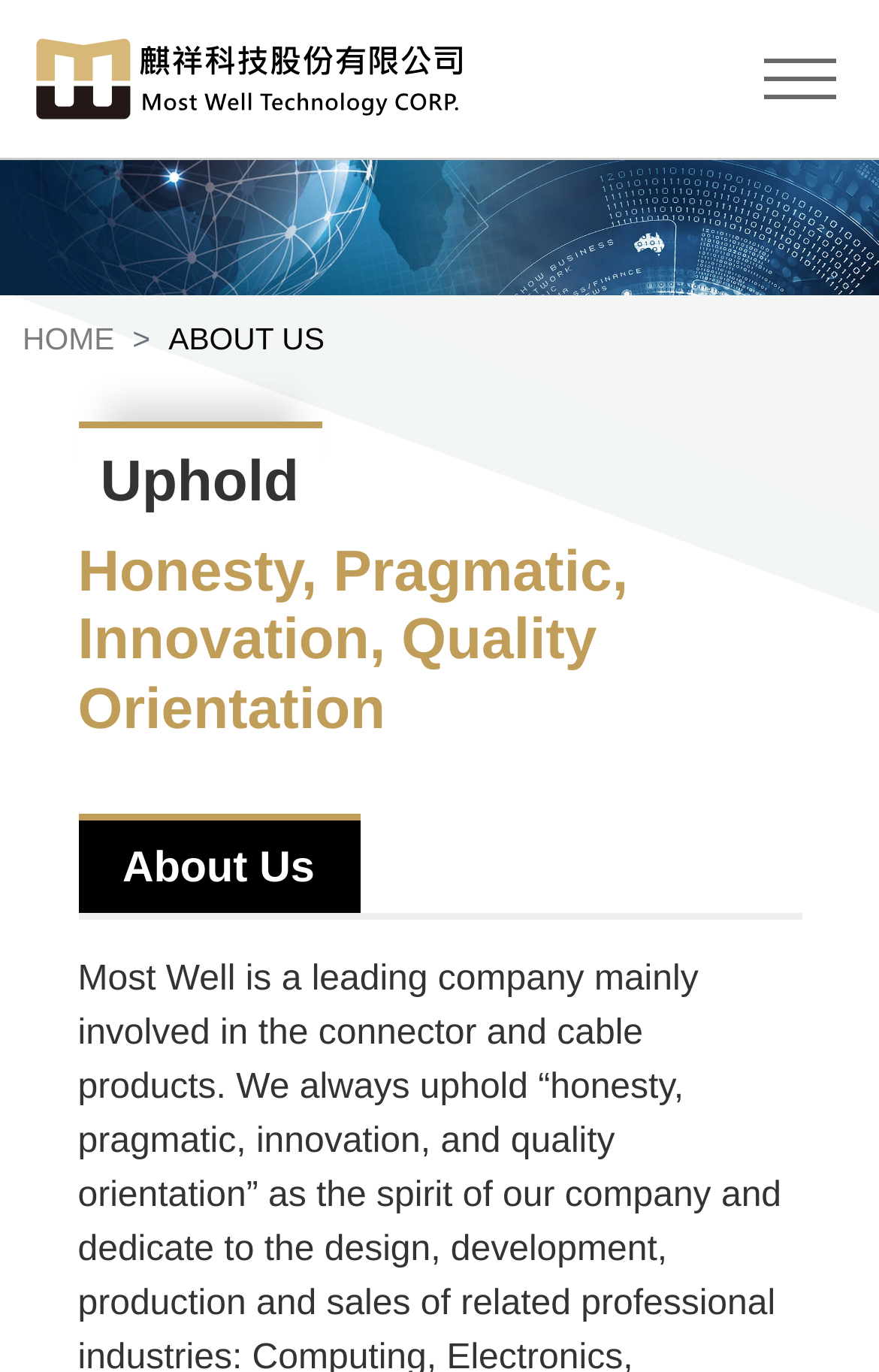Bounding box coordinates are specified in the format (top-left x, top-left y, bottom-right x, bottom-right y). All values are floating point numbers bounded between 0 and 1. Please provide the bounding box coordinate of the region this sentence describes: title="Most Well"

[0.0, 0.0, 0.564, 0.115]